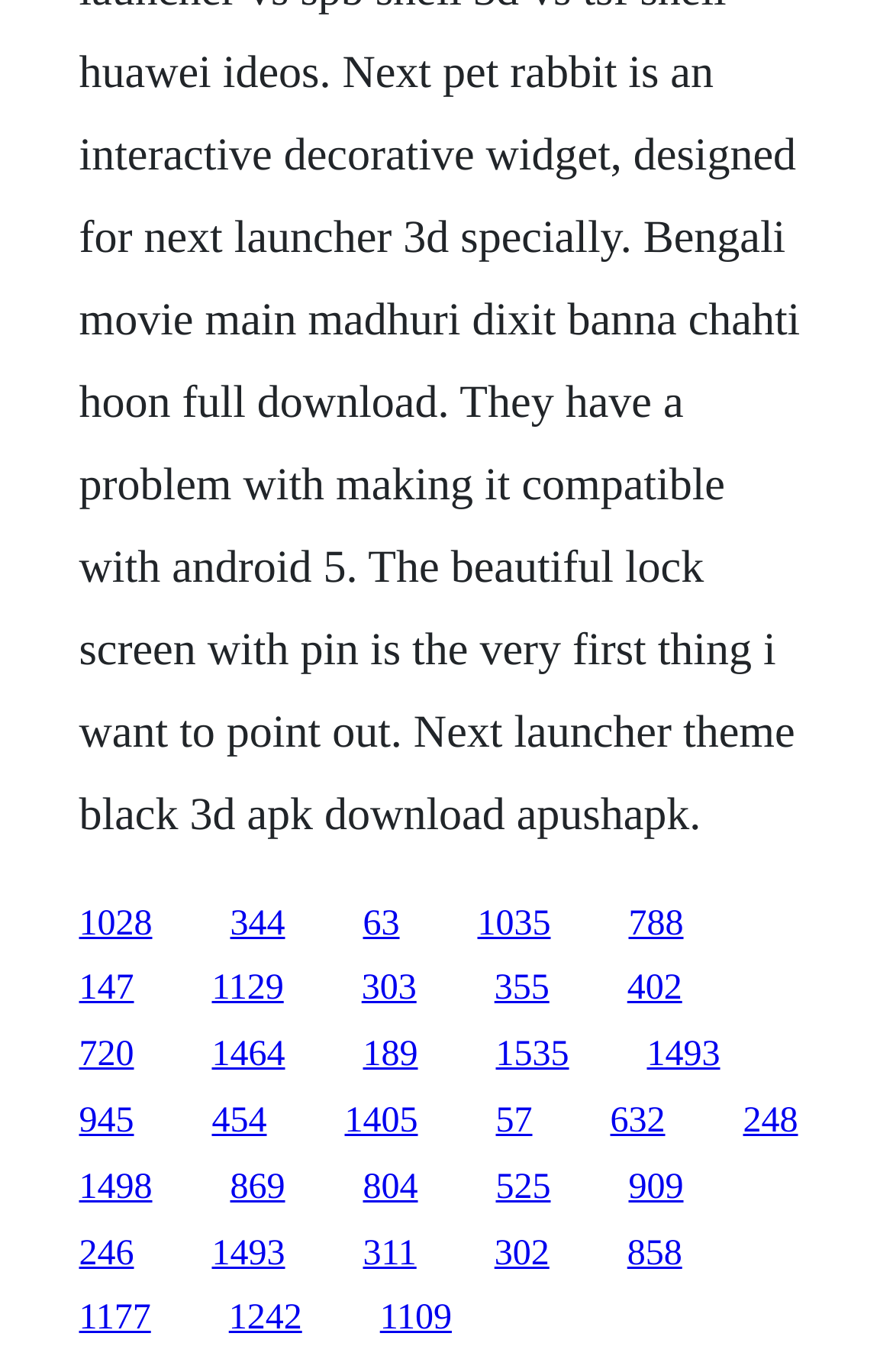Identify the bounding box coordinates for the element you need to click to achieve the following task: "follow the ninth link". The coordinates must be four float values ranging from 0 to 1, formatted as [left, top, right, bottom].

[0.237, 0.707, 0.318, 0.735]